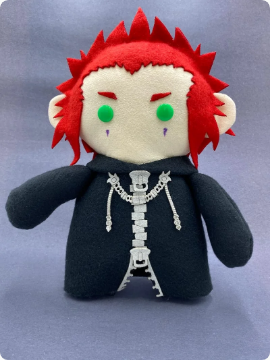Respond to the question with just a single word or phrase: 
What is the color of the background?

subtle gray